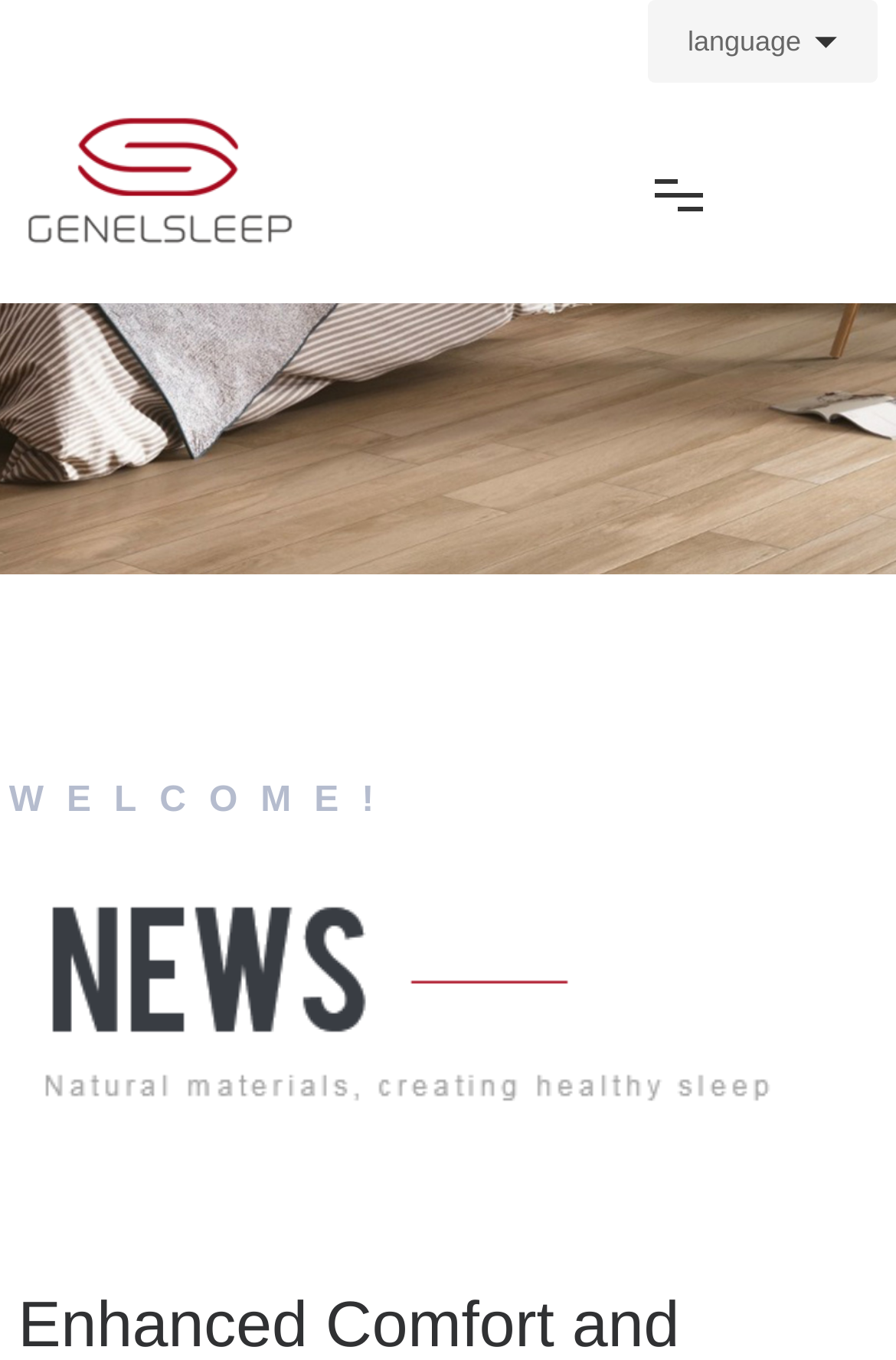Please indicate the bounding box coordinates for the clickable area to complete the following task: "click the Genelsleep logo". The coordinates should be specified as four float numbers between 0 and 1, i.e., [left, top, right, bottom].

[0.026, 0.078, 0.333, 0.205]